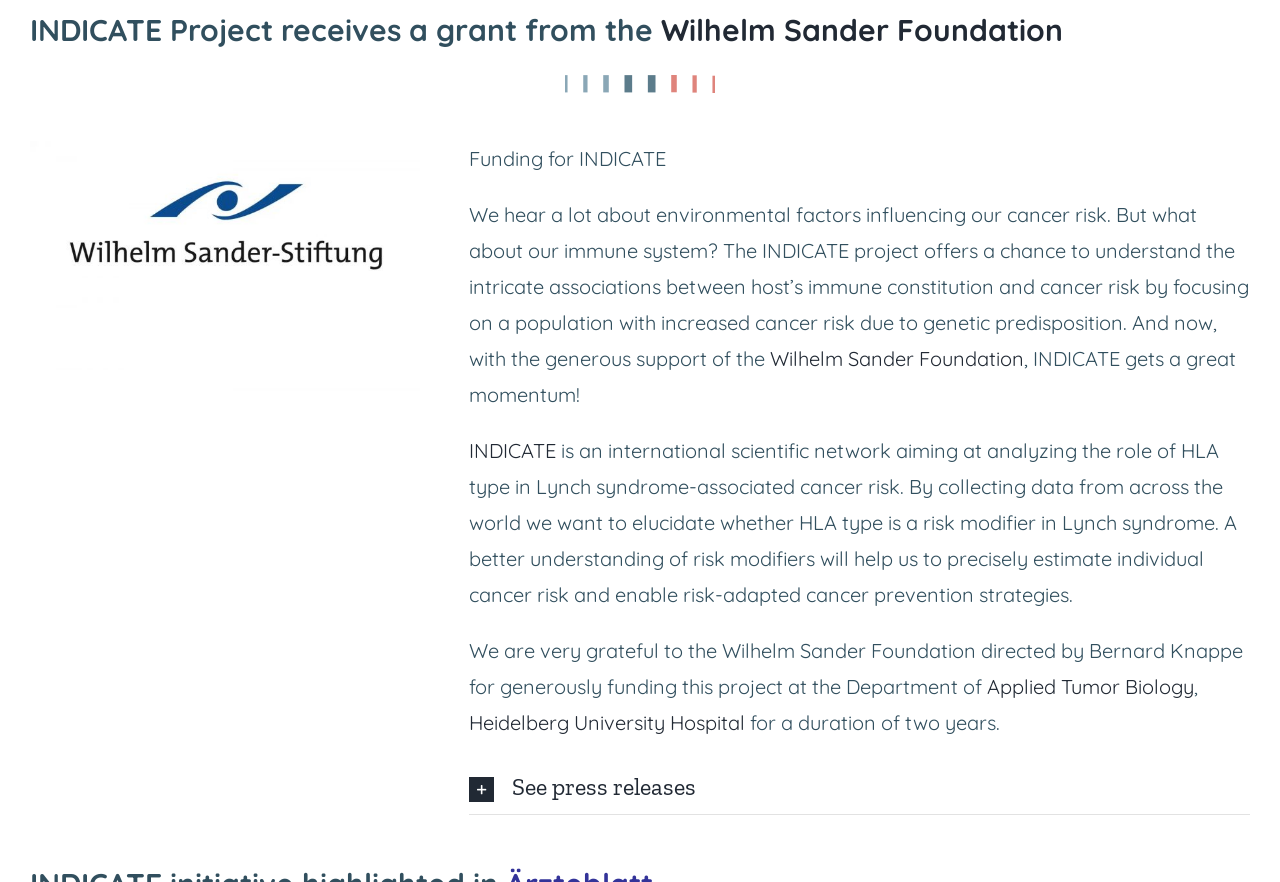Determine the bounding box for the described UI element: "INDICATE".

[0.367, 0.497, 0.434, 0.525]